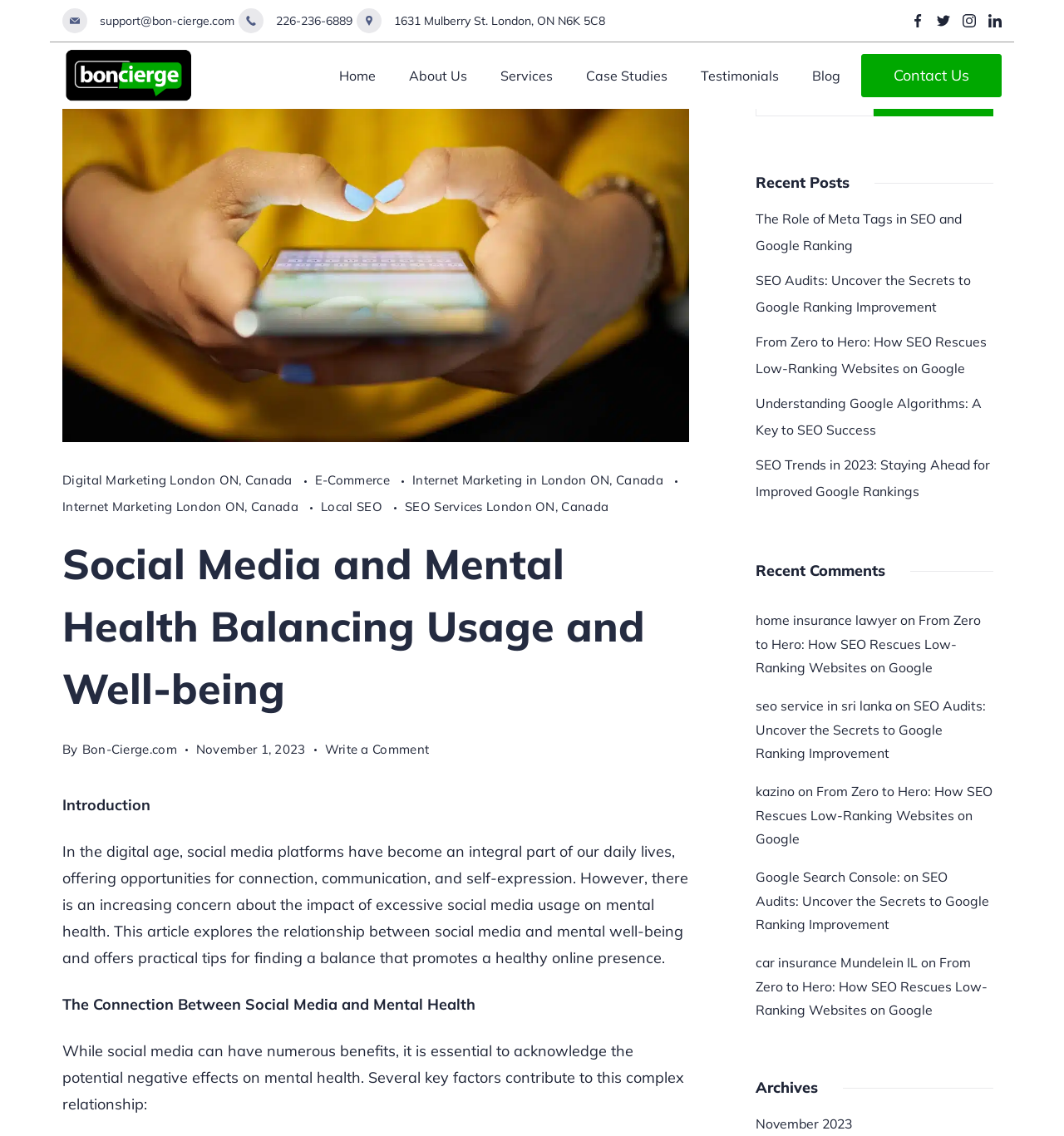Please determine the bounding box coordinates of the area that needs to be clicked to complete this task: 'Click the 'Home' link'. The coordinates must be four float numbers between 0 and 1, formatted as [left, top, right, bottom].

[0.319, 0.053, 0.369, 0.08]